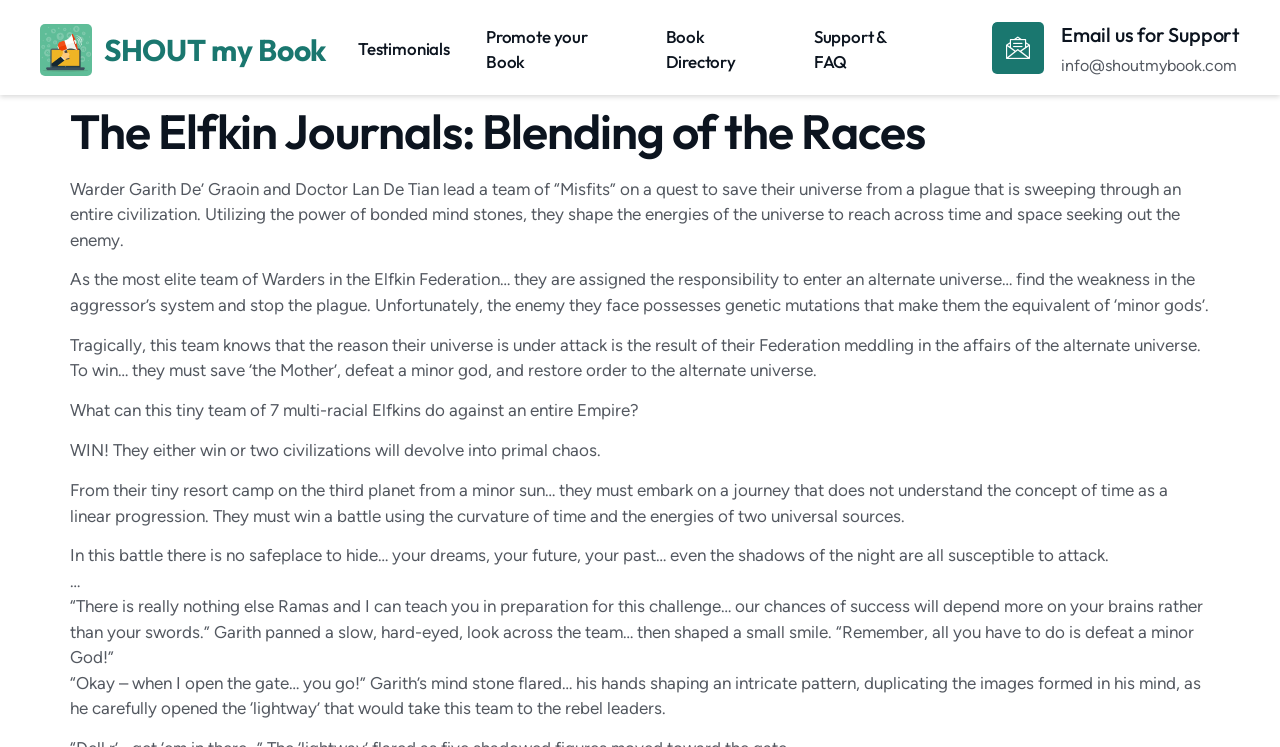Describe the webpage in detail, including text, images, and layout.

This webpage appears to be a book promotion page, specifically for "The Elfkin Journals: Blending of the Races". At the top, there is a heading "SHOUT my Book" with a link to the same name. Below this, there are several links to other pages, including "Testimonials", "Promote your Book", "Book Directory", and "Support & FAQ", arranged horizontally across the page.

On the left side of the page, there is a header with the title "The Elfkin Journals: Blending of the Races". Below this, there are several blocks of text that describe the book's plot. The story follows a team of 7 multi-racial Elfkins, led by Warder Garith De' Graoin and Doctor Lan De Tian, as they try to save their universe from a plague. The team must use their unique abilities and work together to defeat a powerful enemy and restore order to the alternate universe.

The text blocks are arranged vertically, with each block building on the previous one to create a sense of narrative flow. The text is descriptive and engaging, with vivid imagery and dialogue from the characters. At the bottom of the page, there is a call to action, with the team's goal of winning against the empire emphasized.

On the right side of the page, there is a section with the email address "info@shoutmybook.com" and a heading "Email us for Support". This section appears to be a contact or support area for the book promotion service.